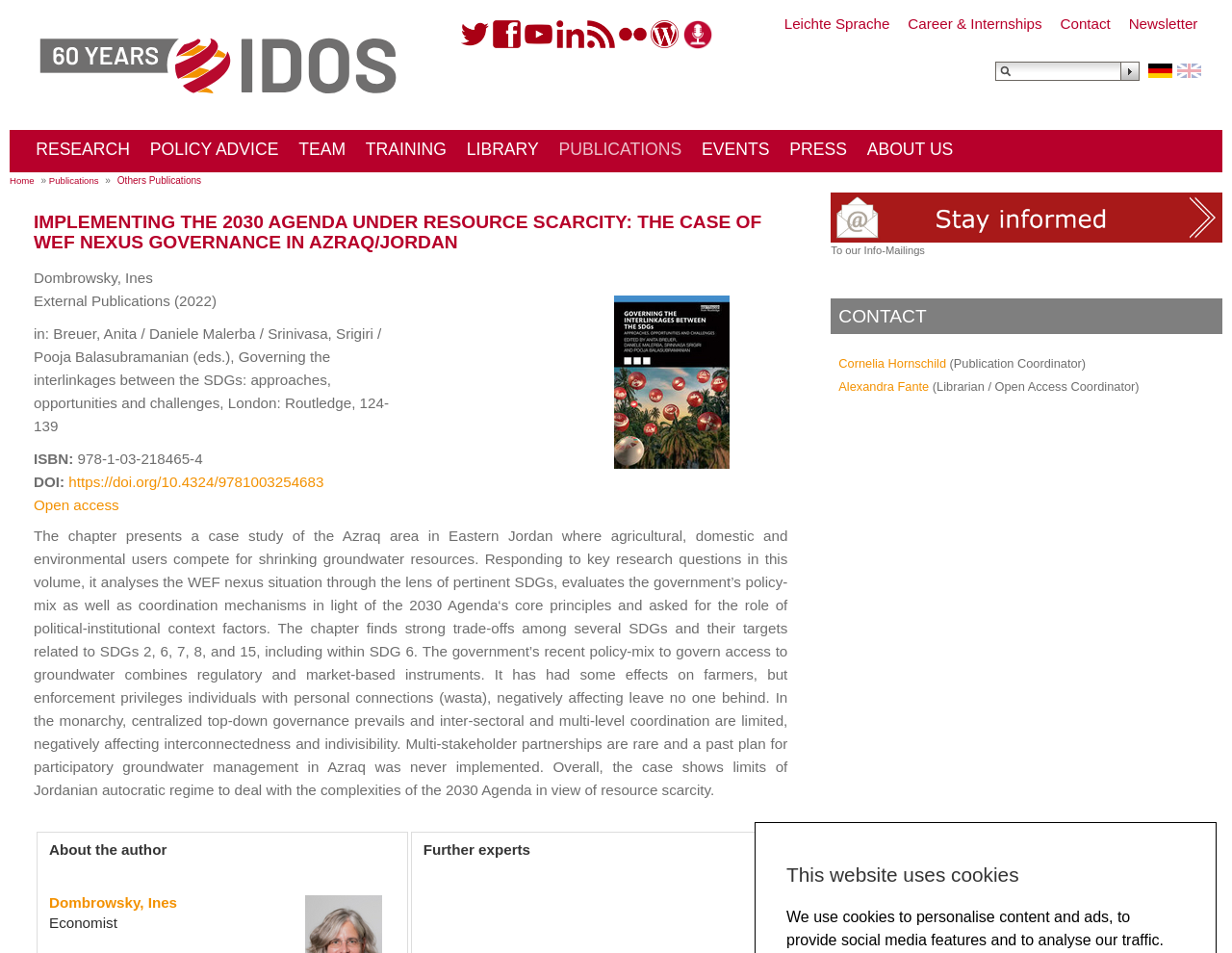Based on the element description "Events", predict the bounding box coordinates of the UI element.

[0.57, 0.145, 0.641, 0.169]